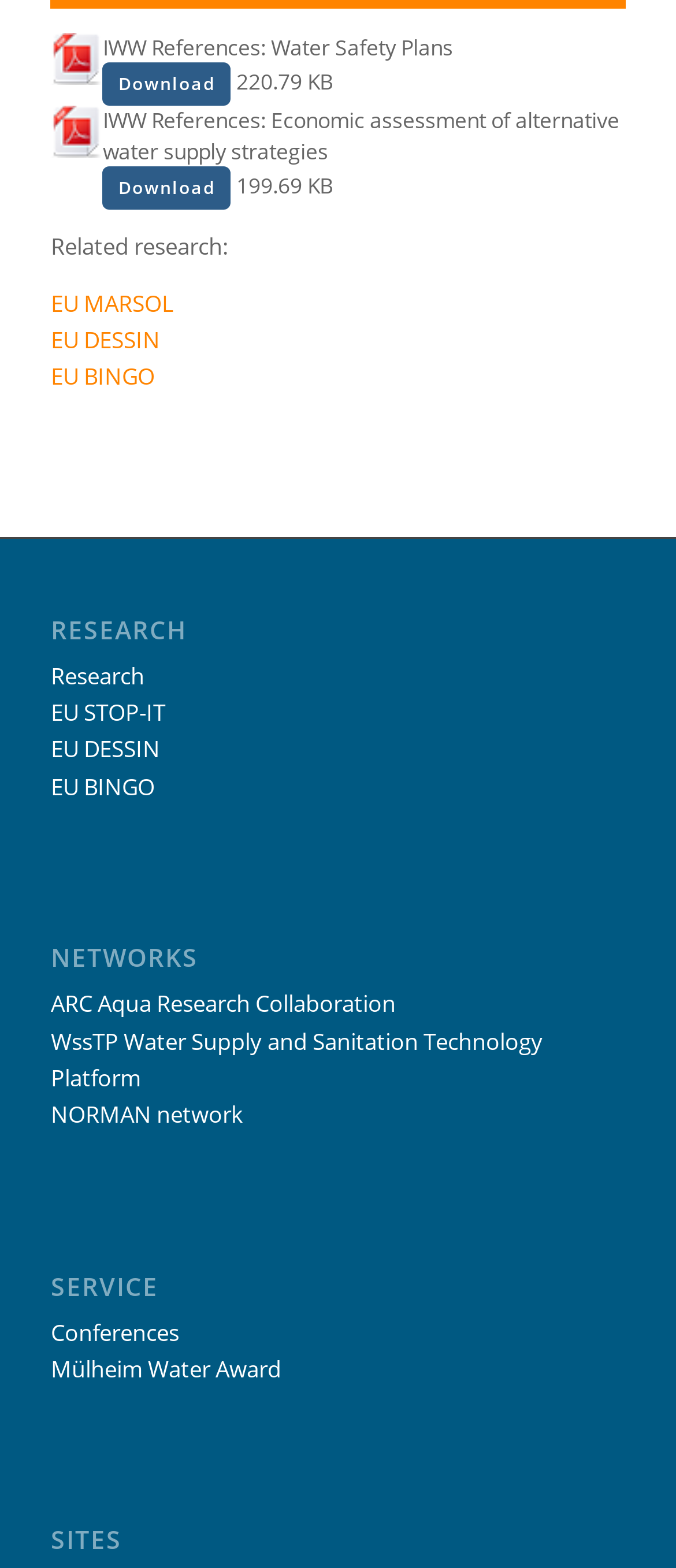Pinpoint the bounding box coordinates of the element you need to click to execute the following instruction: "Download IWW References: Water Safety Plans". The bounding box should be represented by four float numbers between 0 and 1, in the format [left, top, right, bottom].

[0.152, 0.04, 0.342, 0.068]